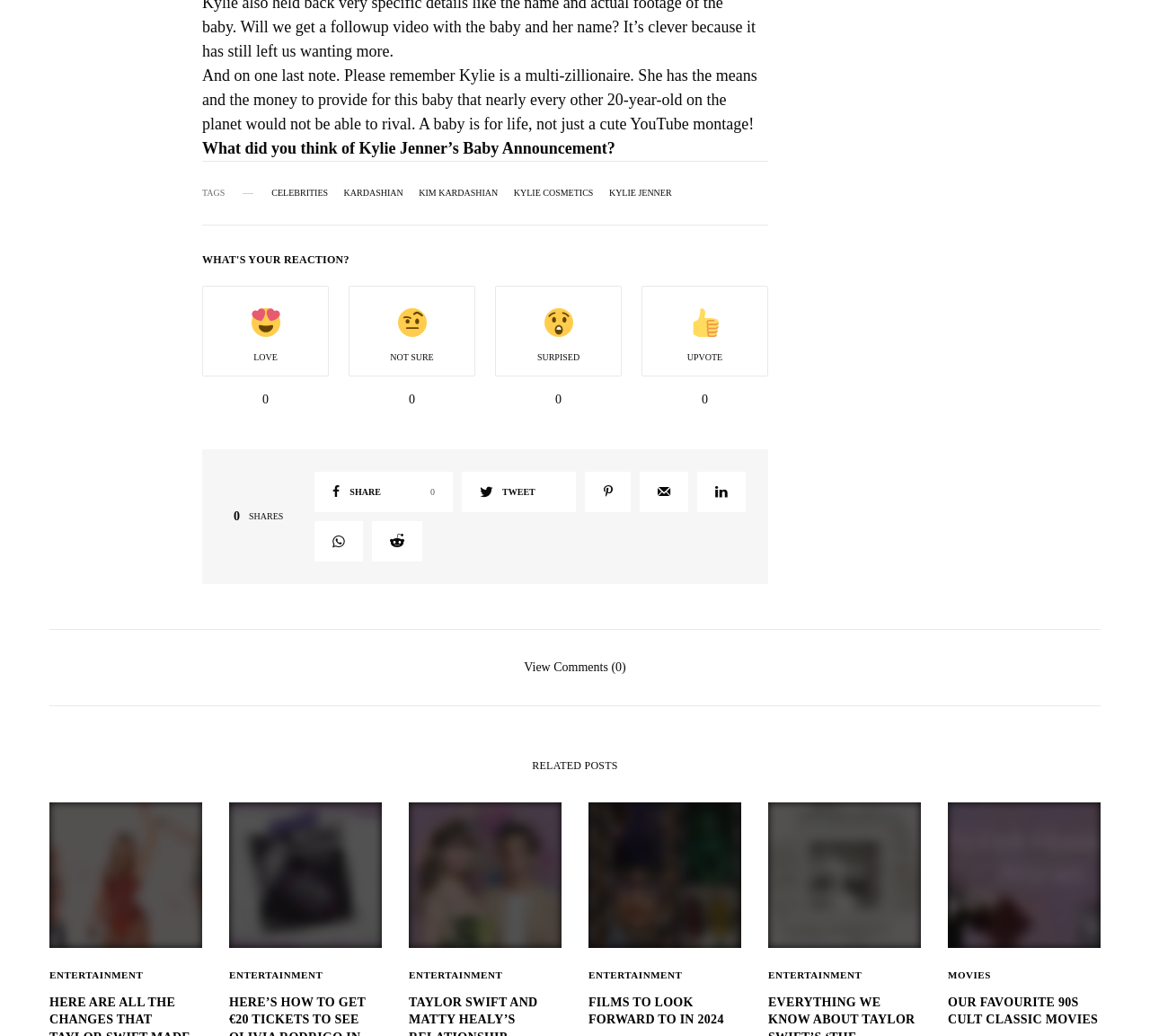Using the information in the image, give a comprehensive answer to the question: 
What is the purpose of the links with text 'SHARE', 'TWEET', and other social media icons?

The links with text 'SHARE', 'TWEET', and other social media icons are likely social sharing buttons, allowing users to share the article on various social media platforms.